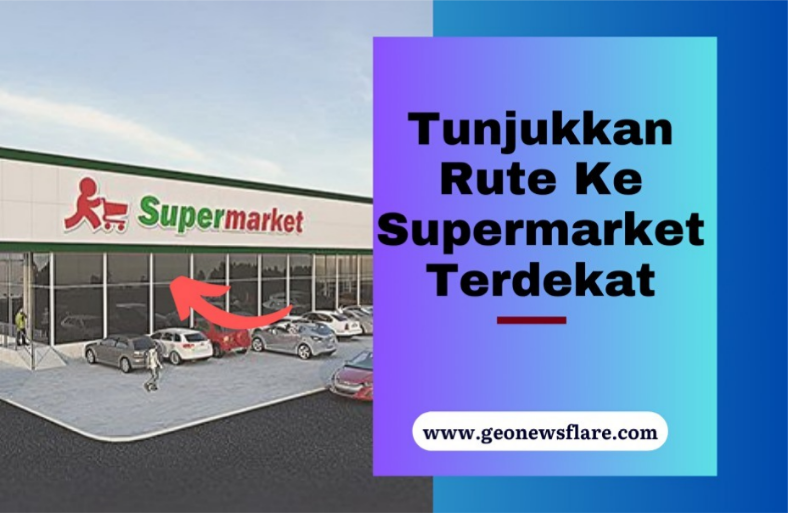Carefully examine the image and provide an in-depth answer to the question: What is the translation of the phrase 'Tunjukkan Rute Ke Supermarket Terdekat'?

The phrase 'Tunjukkan Rute Ke Supermarket Terdekat' is a foreign language phrase that, when translated, means 'Show Route to Nearest Supermarket', emphasizing the intent to aid customers in finding the store easily.